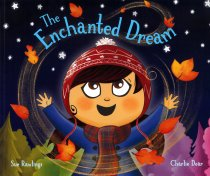Paint a vivid picture of the image with your description.

This vibrant illustration is the cover of the children's book titled "The Enchanted Dream," created by Sue Ranson and illustrated by Charlie Deear. It features a cheerful child in a cozy red hat and scarf, joyfully raising their arms in a forest surrounded by falling leaves against a starry night sky. The whimsical design captures the enchanting theme of the book, inviting young readers into a world of imagination and adventure.